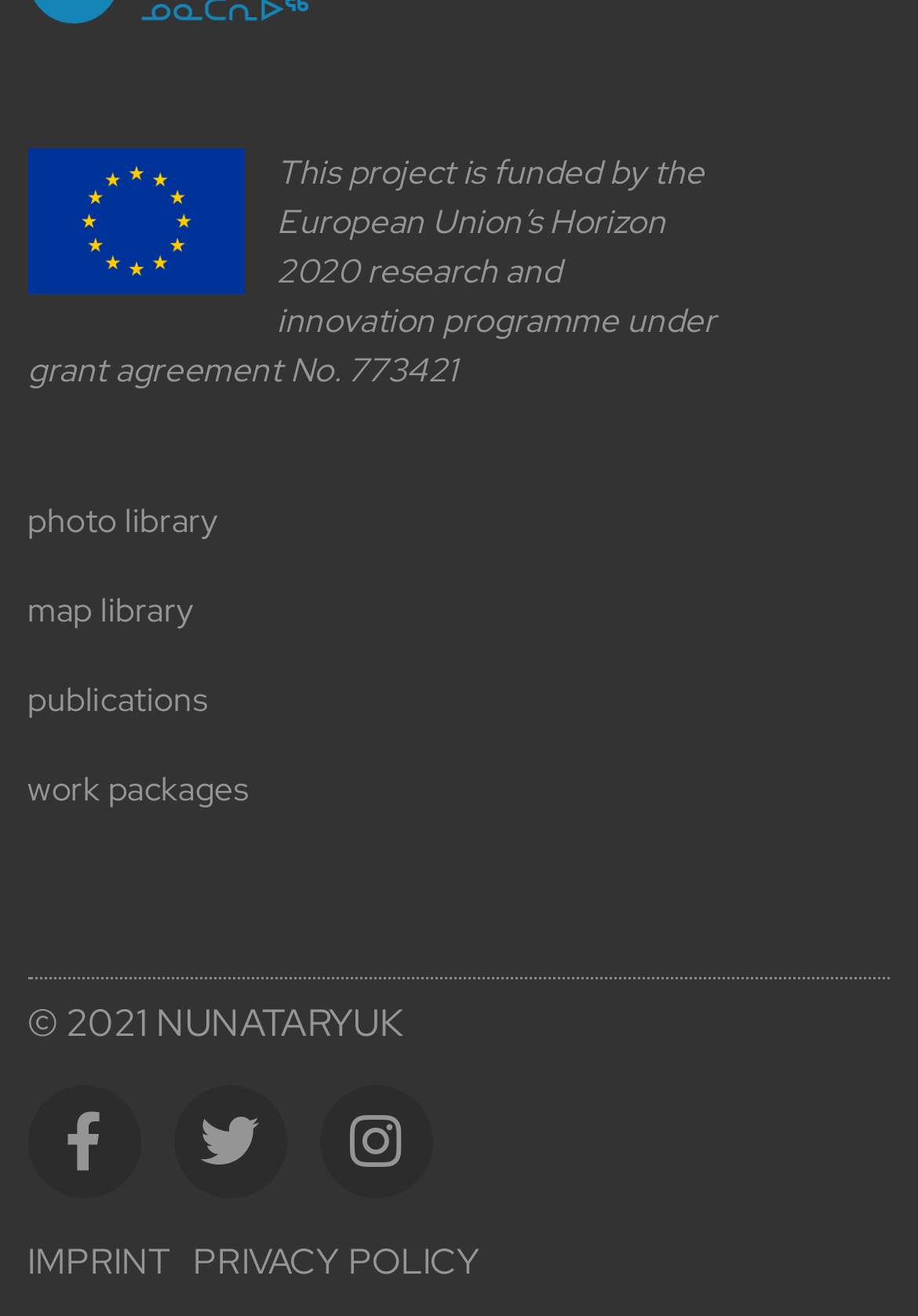Identify the bounding box coordinates of the area that should be clicked in order to complete the given instruction: "check imprint". The bounding box coordinates should be four float numbers between 0 and 1, i.e., [left, top, right, bottom].

[0.03, 0.941, 0.185, 0.977]